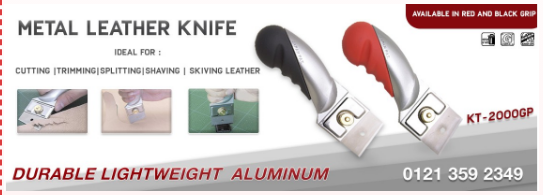How many color options are available for the knife's grip?
From the image, provide a succinct answer in one word or a short phrase.

Two